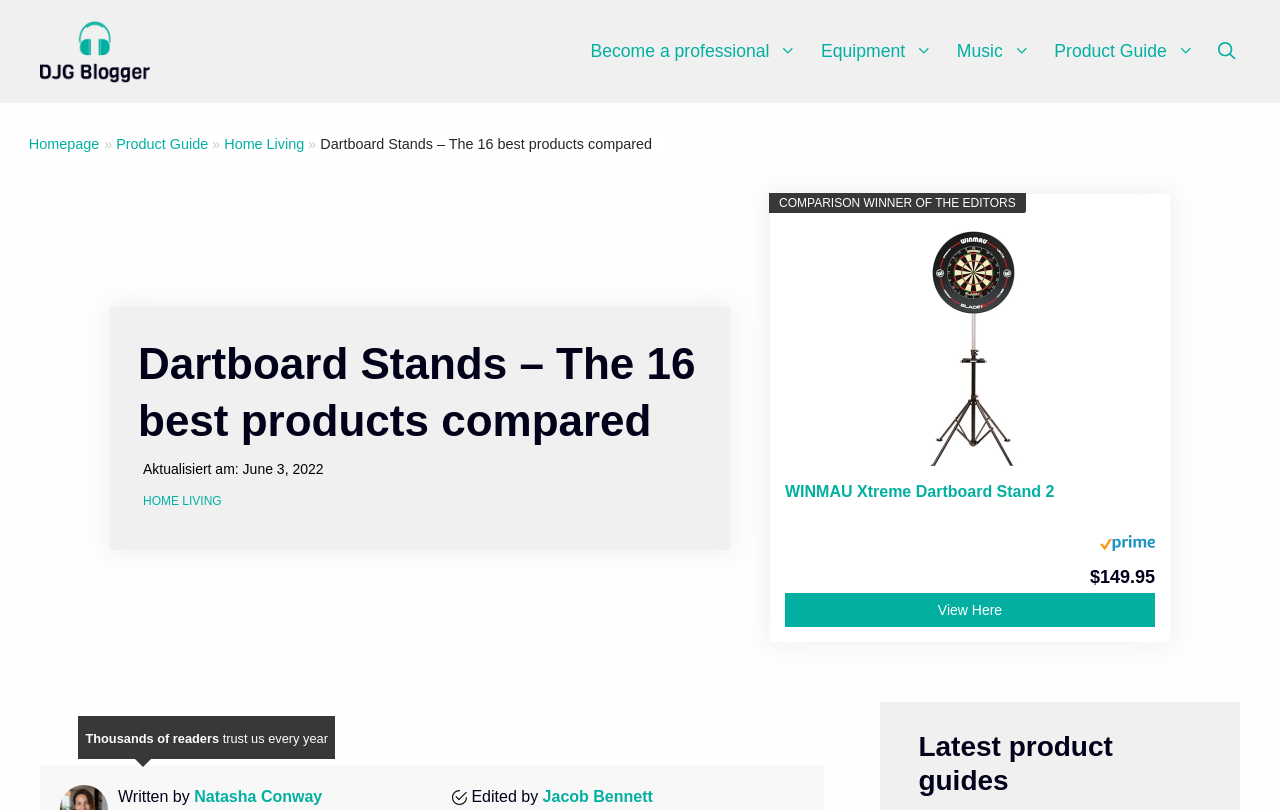Please locate the bounding box coordinates for the element that should be clicked to achieve the following instruction: "Search for products". Ensure the coordinates are given as four float numbers between 0 and 1, i.e., [left, top, right, bottom].

[0.949, 0.028, 0.969, 0.099]